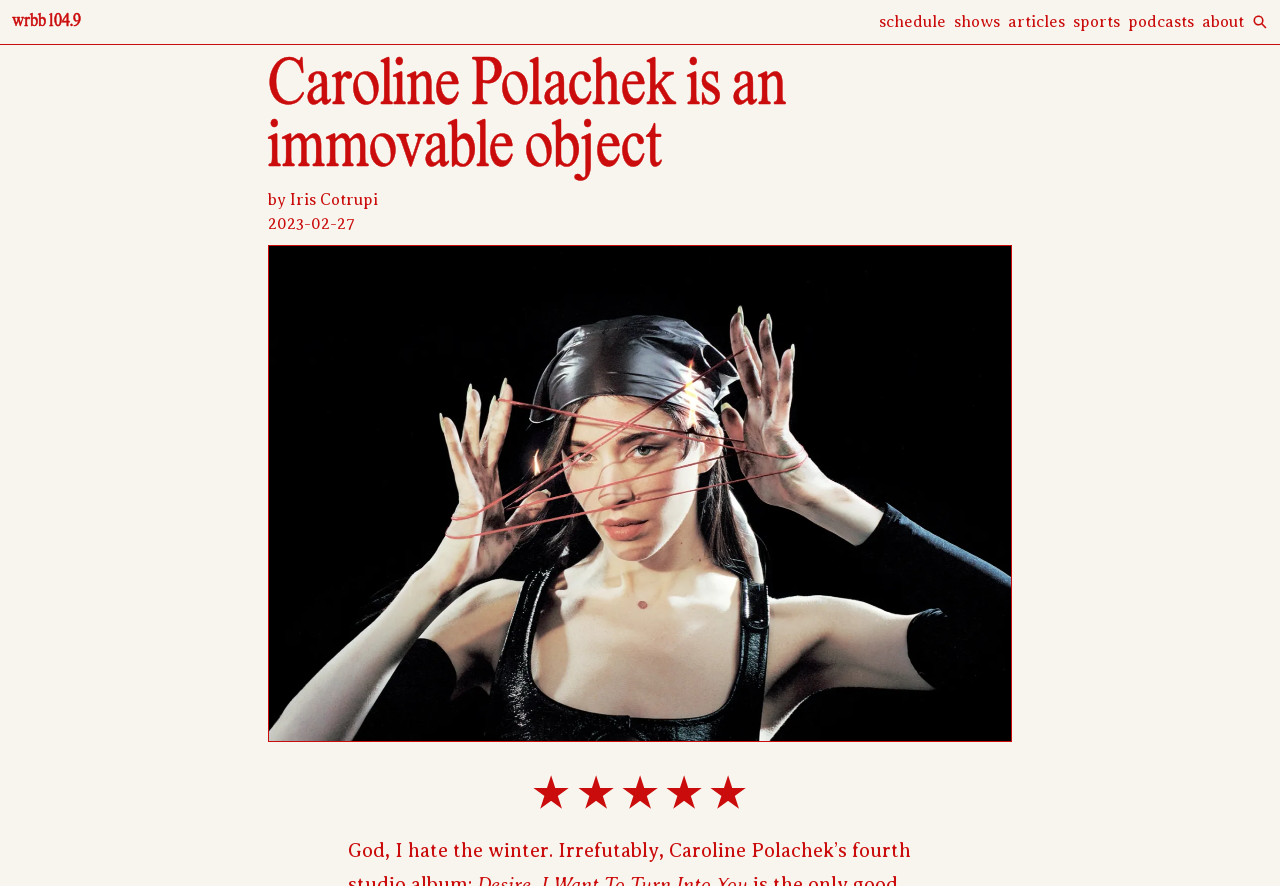Please find the bounding box for the following UI element description. Provide the coordinates in (top-left x, top-left y, bottom-right x, bottom-right y) format, with values between 0 and 1: Iris Cotrupi

[0.227, 0.216, 0.295, 0.236]